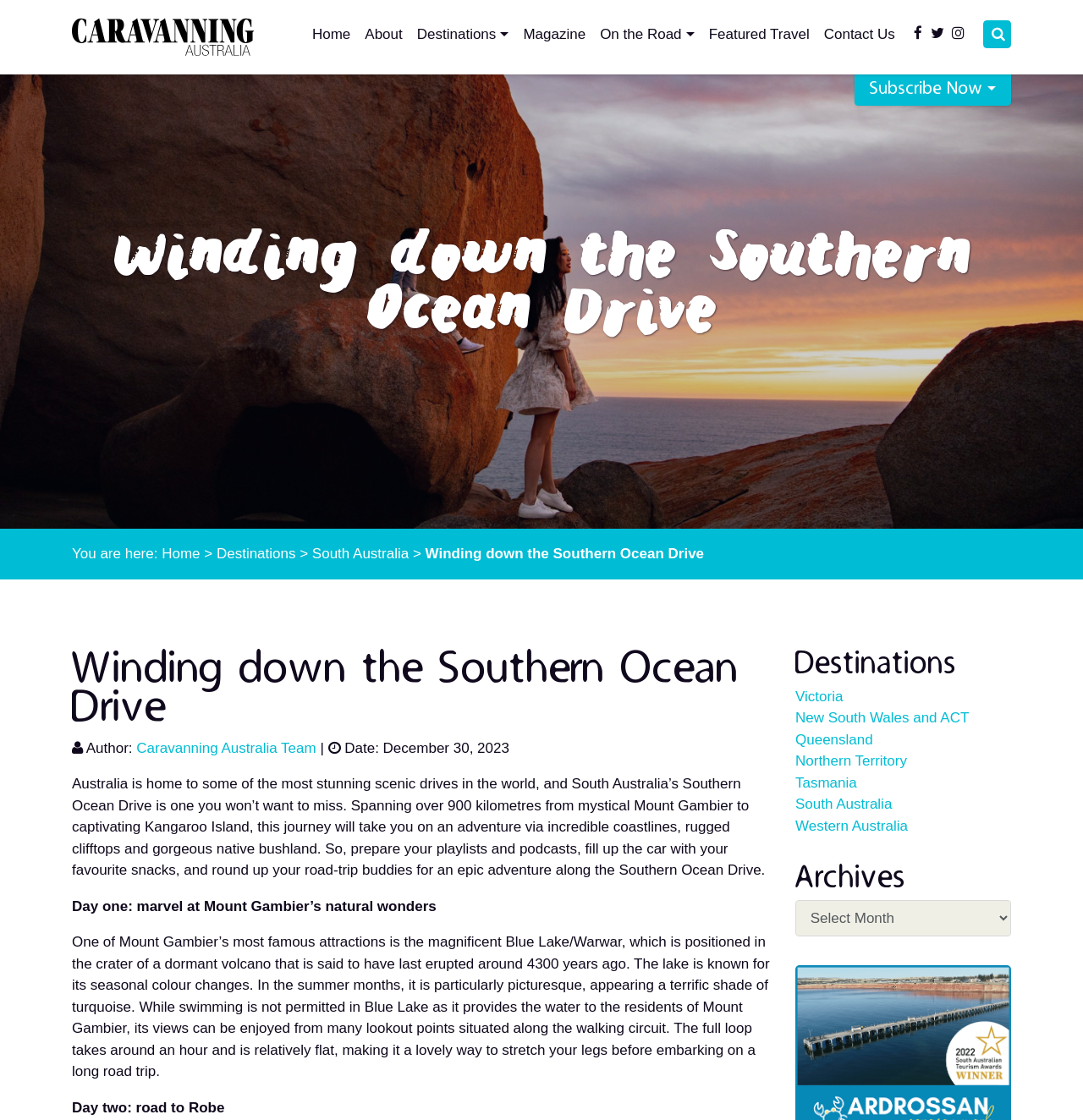Extract the bounding box coordinates for the UI element described as: "Western Australia".

[0.734, 0.73, 0.838, 0.745]